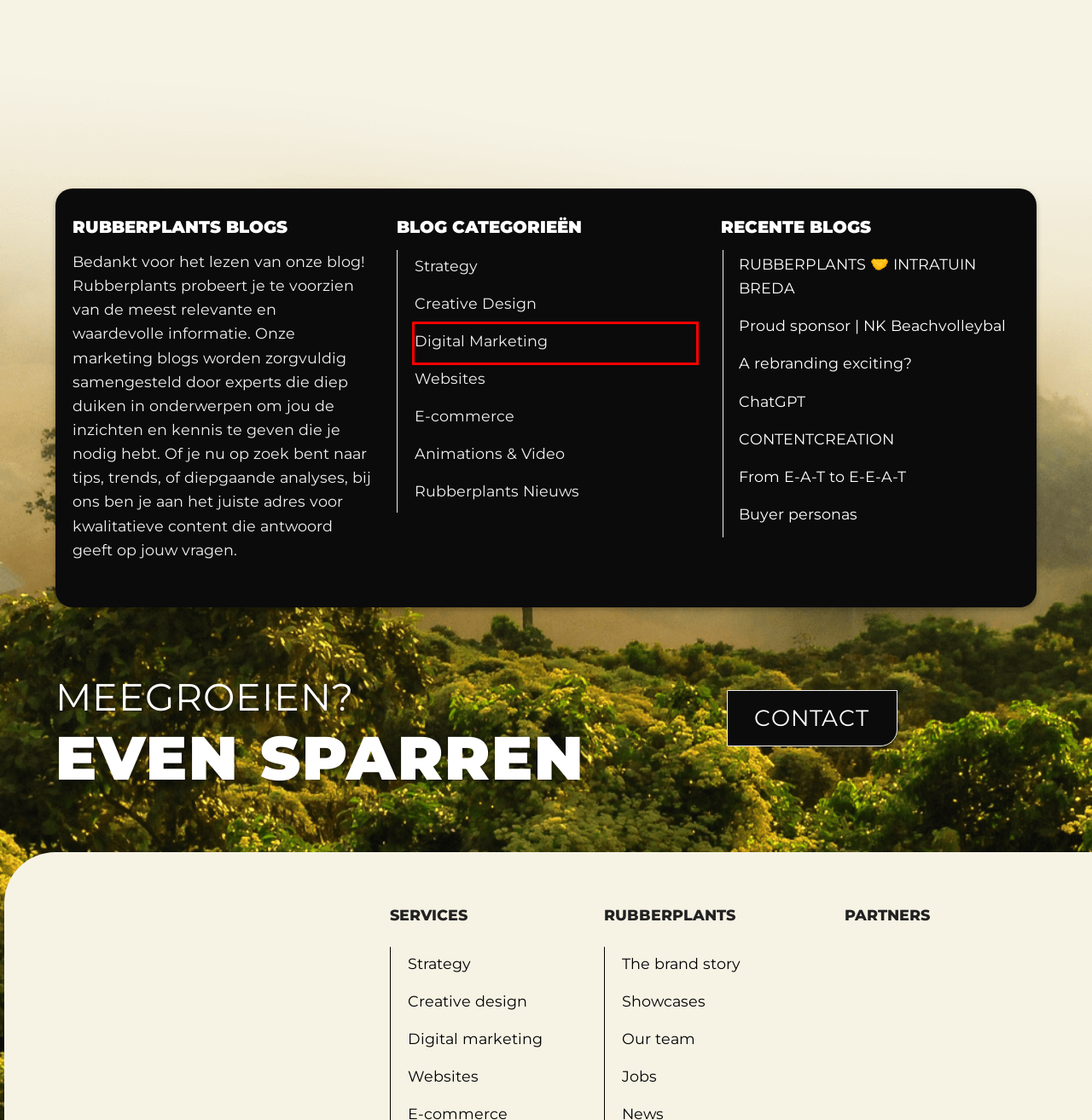Consider the screenshot of a webpage with a red bounding box and select the webpage description that best describes the new page that appears after clicking the element inside the red box. Here are the candidates:
A. Targeted strategy is essential. Rubberplants | Digital Agency
B. Bekijk hier onze artikelen over Digital Marketing | Rubberplants
C. E-Commerce | Rubberplants
D. Vacatures bij Rubberplants | Digital Agency uit Breda
E. Rubberplants | Digital Agency helps brands grow digitally!
F. Rubberplants | Digital Agency builds and helps websites grow!
G. NK Beachvolleybal Breda | Rubberplants Digital Agency
H. Showcases by Rubberplants | Digital Agency from Breda

B